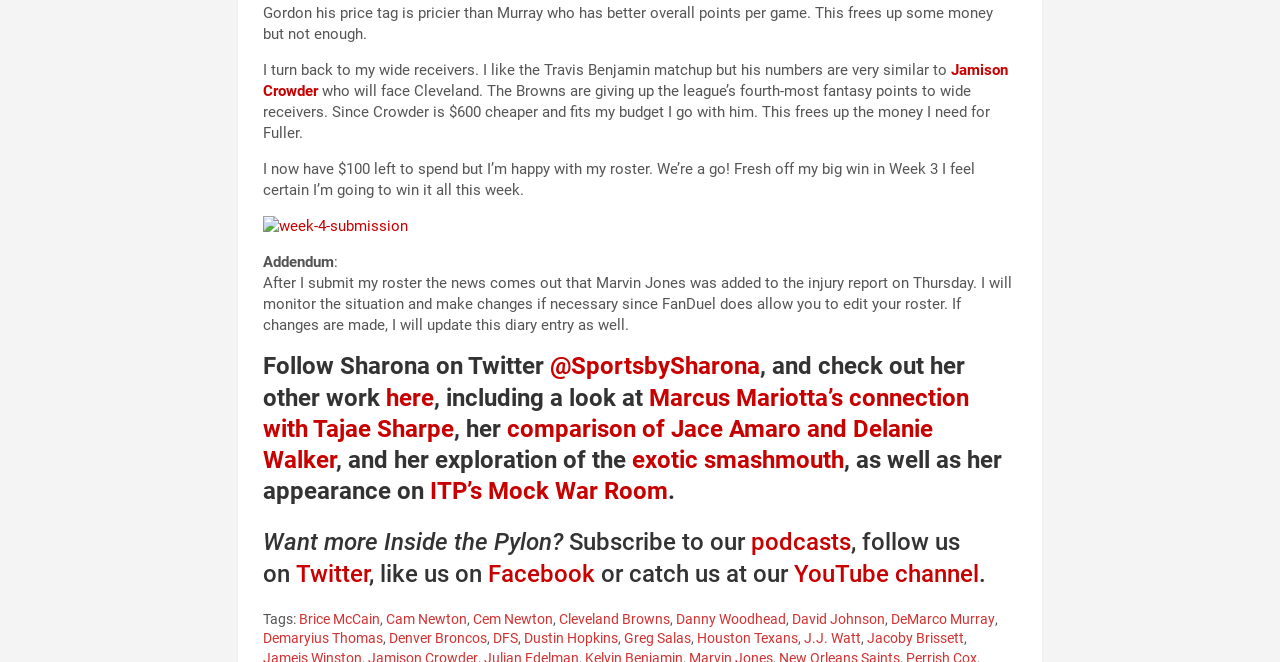Identify the bounding box coordinates of the region that needs to be clicked to carry out this instruction: "Click on the link to view week-4-submission". Provide these coordinates as four float numbers ranging from 0 to 1, i.e., [left, top, right, bottom].

[0.206, 0.328, 0.319, 0.356]